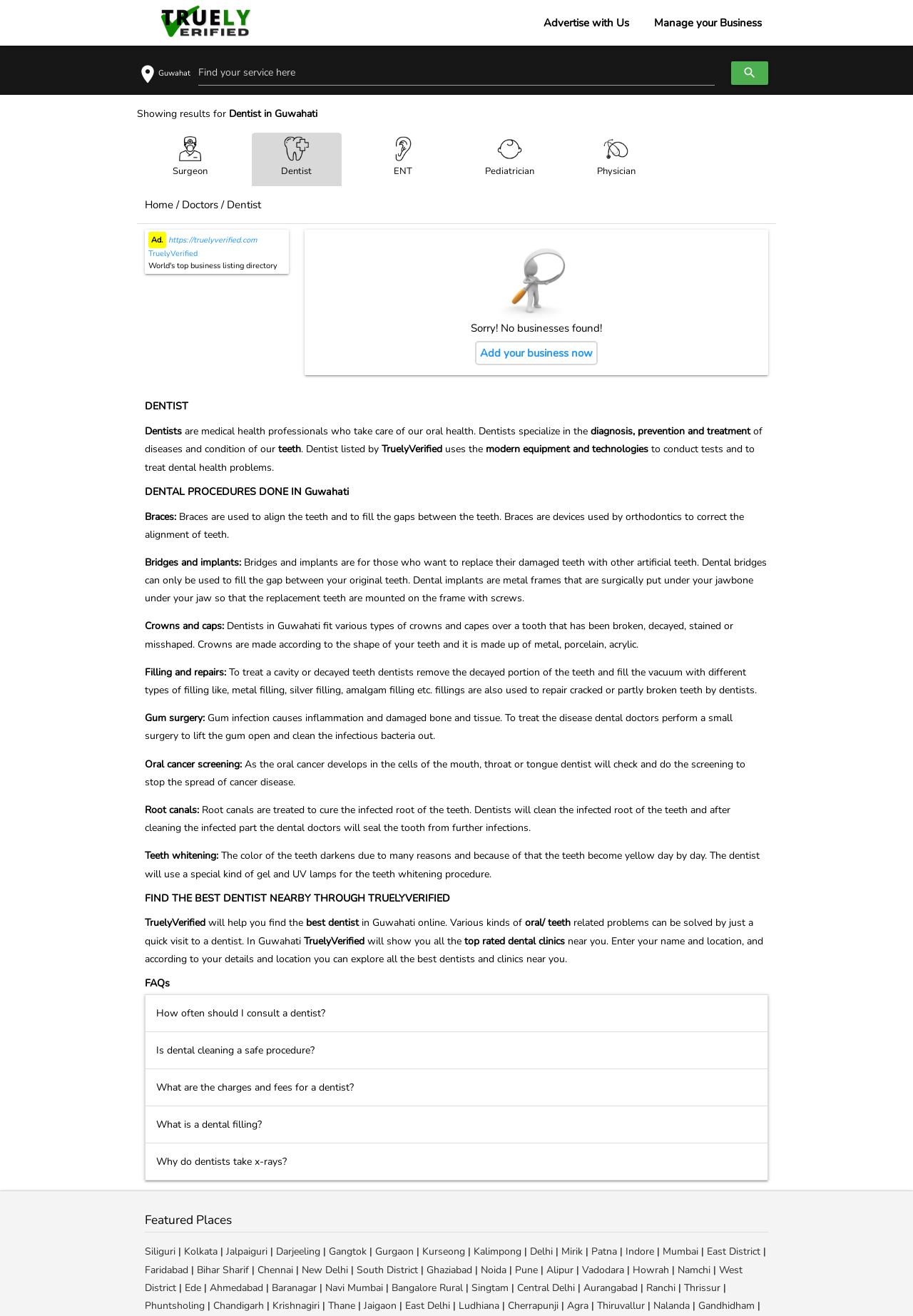Provide a single word or phrase answer to the question: 
What is the purpose of a root canal?

To cure infected root of teeth